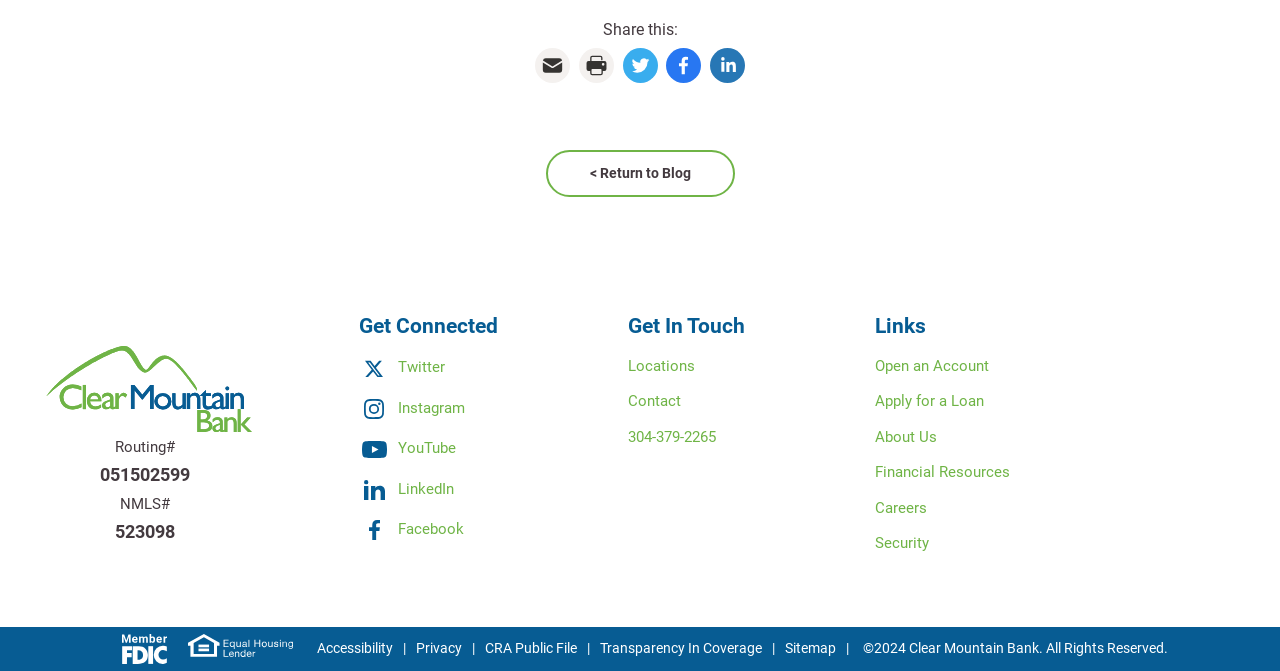Please find the bounding box coordinates of the element that must be clicked to perform the given instruction: "Share on Twitter". The coordinates should be four float numbers from 0 to 1, i.e., [left, top, right, bottom].

[0.486, 0.071, 0.514, 0.124]